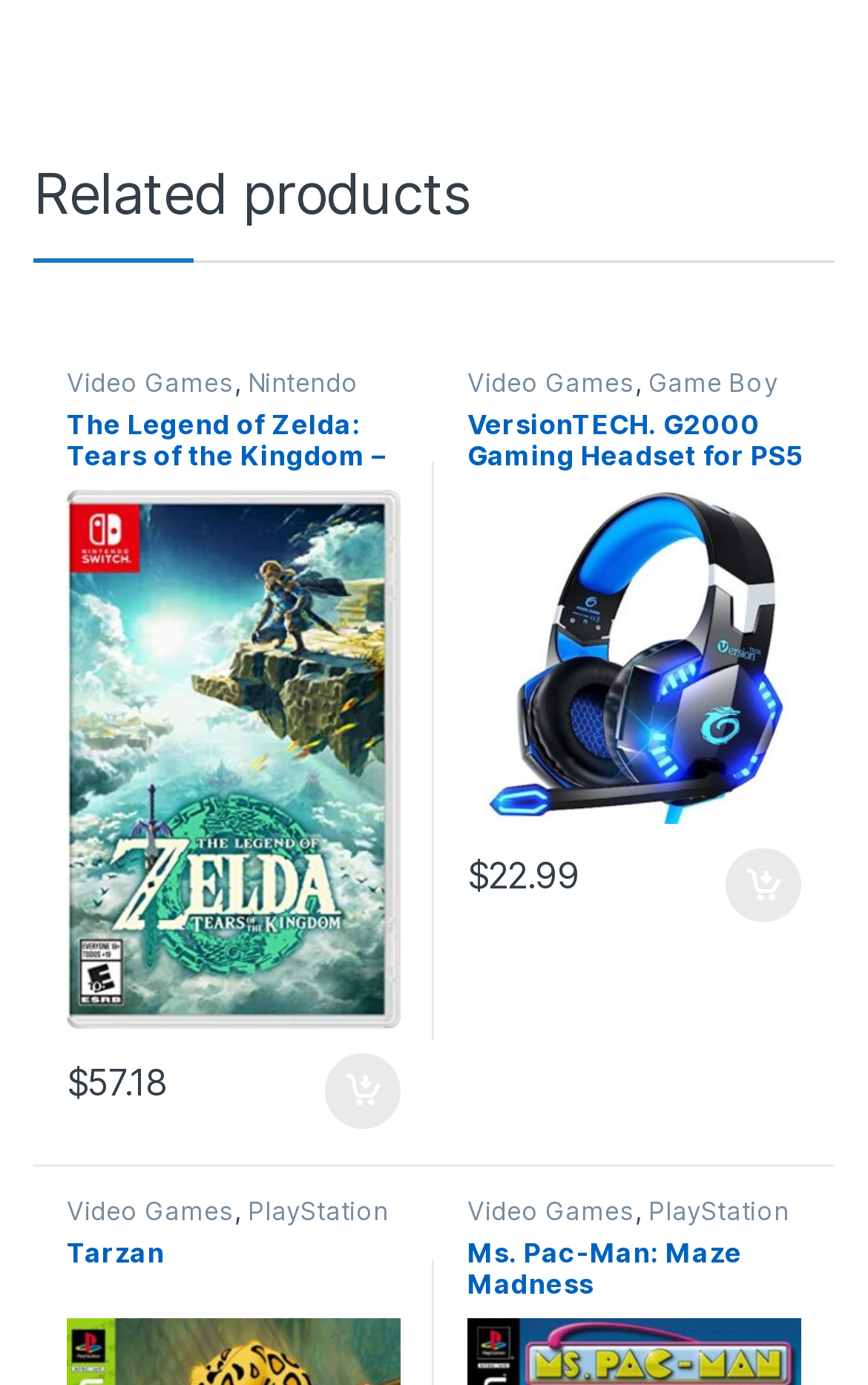Please examine the image and answer the question with a detailed explanation:
What is the price of 'The Legend of Zelda: Tears of the Kingdom – Nintendo Switch (US Version)'?

I found the price of 'The Legend of Zelda: Tears of the Kingdom – Nintendo Switch (US Version)' by looking at the StaticText elements next to the product link, which shows the price as '$57.18'.